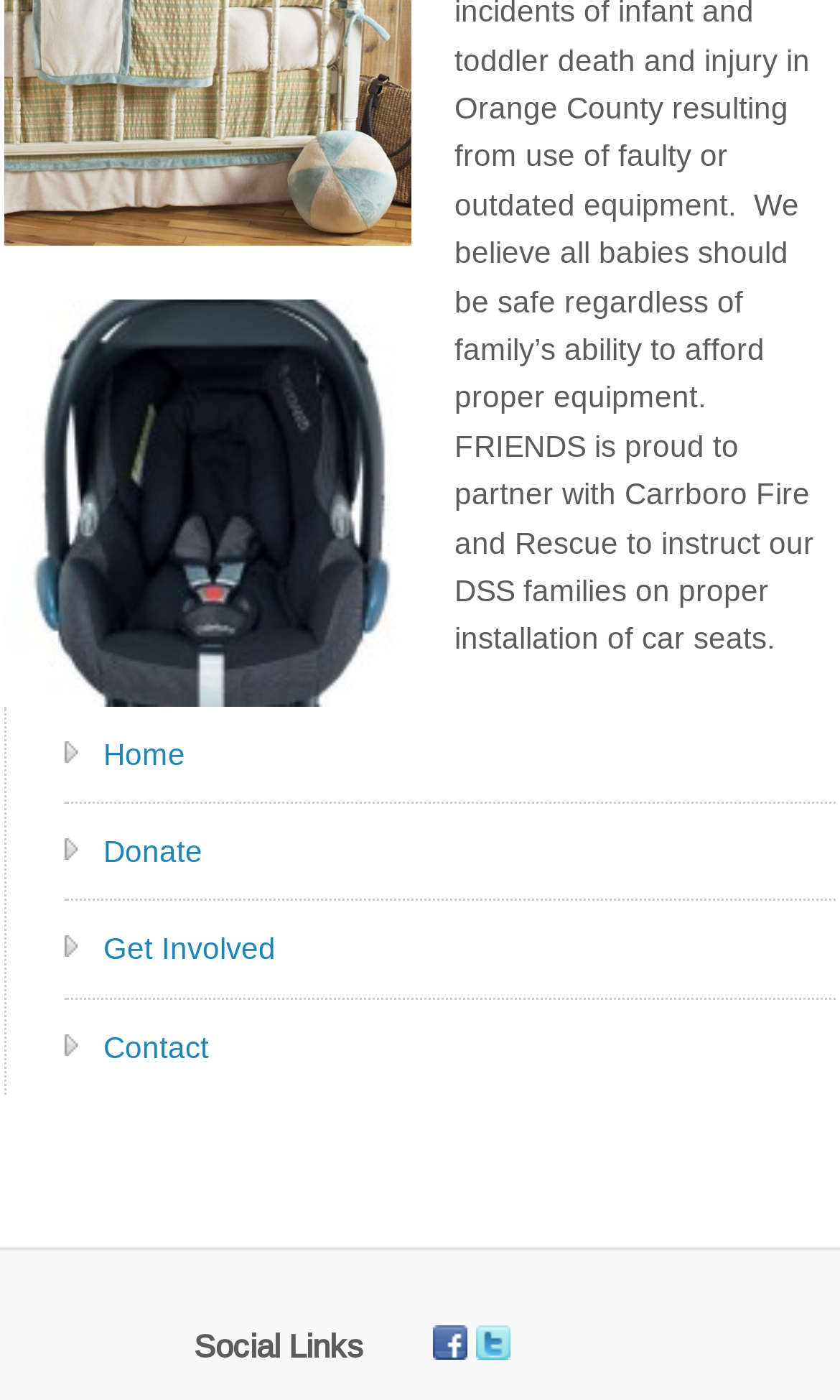Determine the bounding box coordinates for the UI element matching this description: "Get Involved".

[0.123, 0.635, 0.328, 0.721]